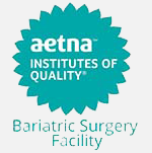Consider the image and give a detailed and elaborate answer to the question: 
What type of surgery is recognized by this facility?

The badge states 'Bariatric Surgery Facility' in bold text, signifying that the facility has been recognized for its quality care in the field of bariatric surgery, which is a type of surgery related to weight management.